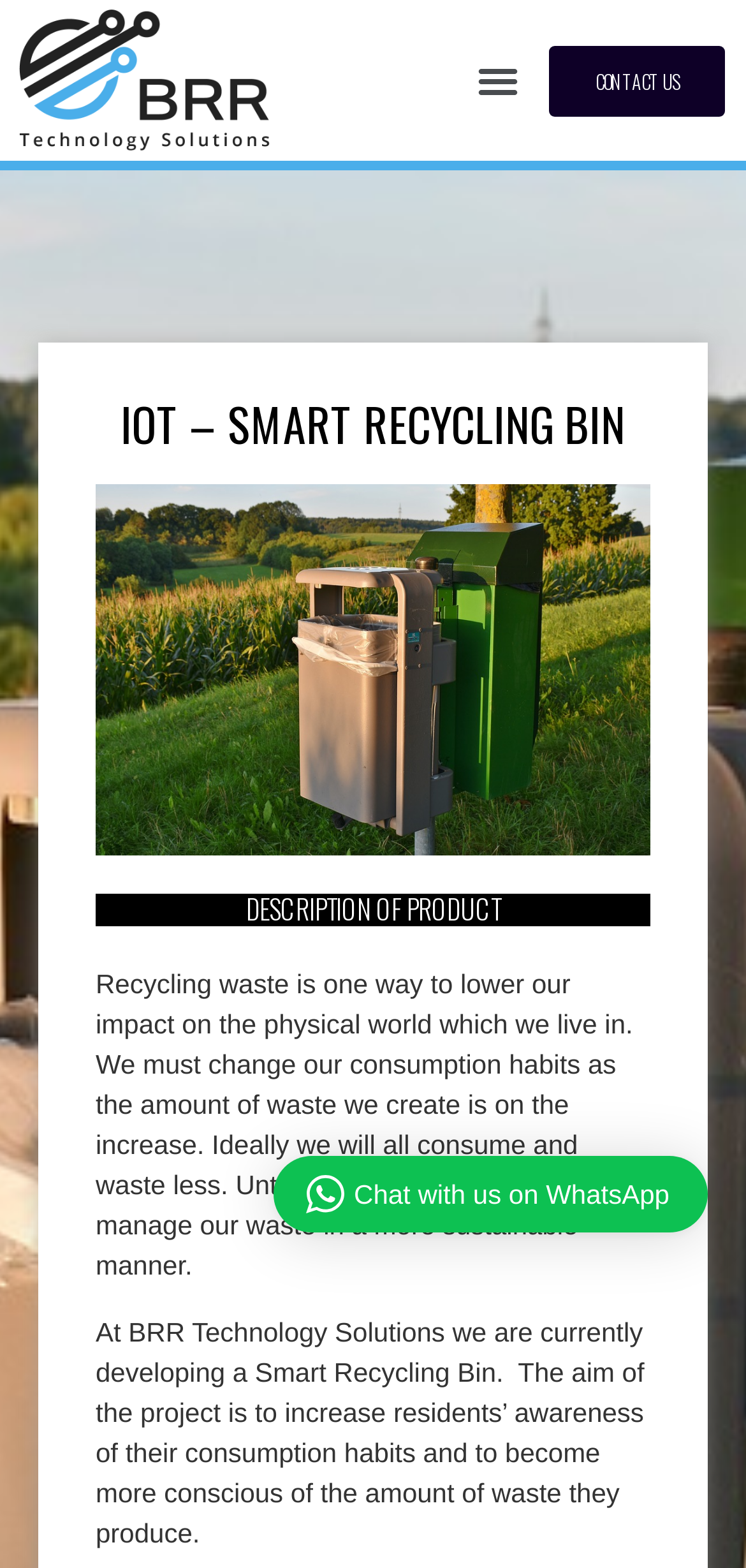Is there an image on the webpage?
Refer to the image and provide a detailed answer to the question.

There is an image on the webpage, although its content is not specified, it is located below the text blocks and occupies a small portion of the screen.